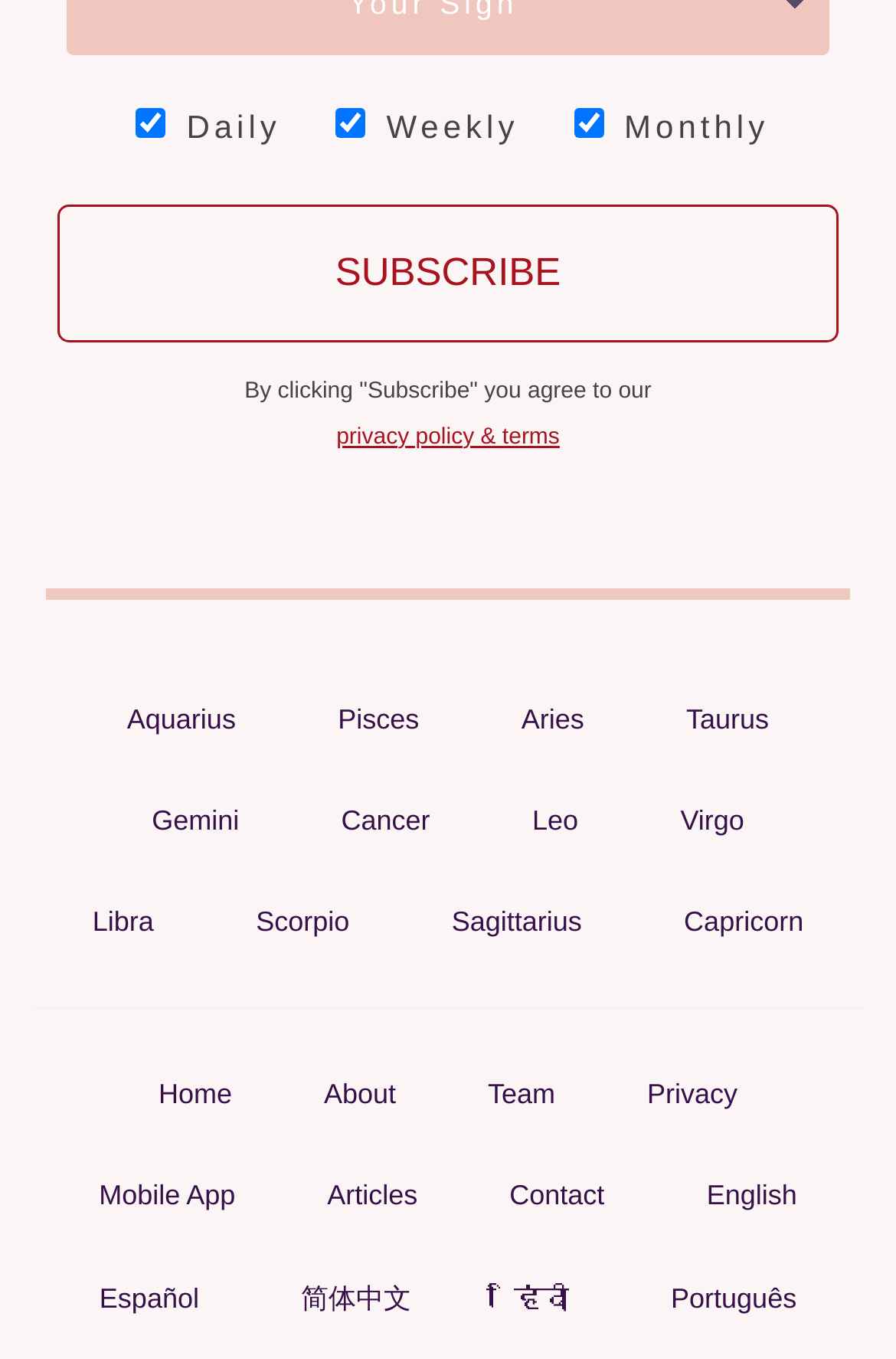Find the bounding box coordinates of the clickable area that will achieve the following instruction: "Subscribe to the newsletter".

[0.064, 0.15, 0.936, 0.252]